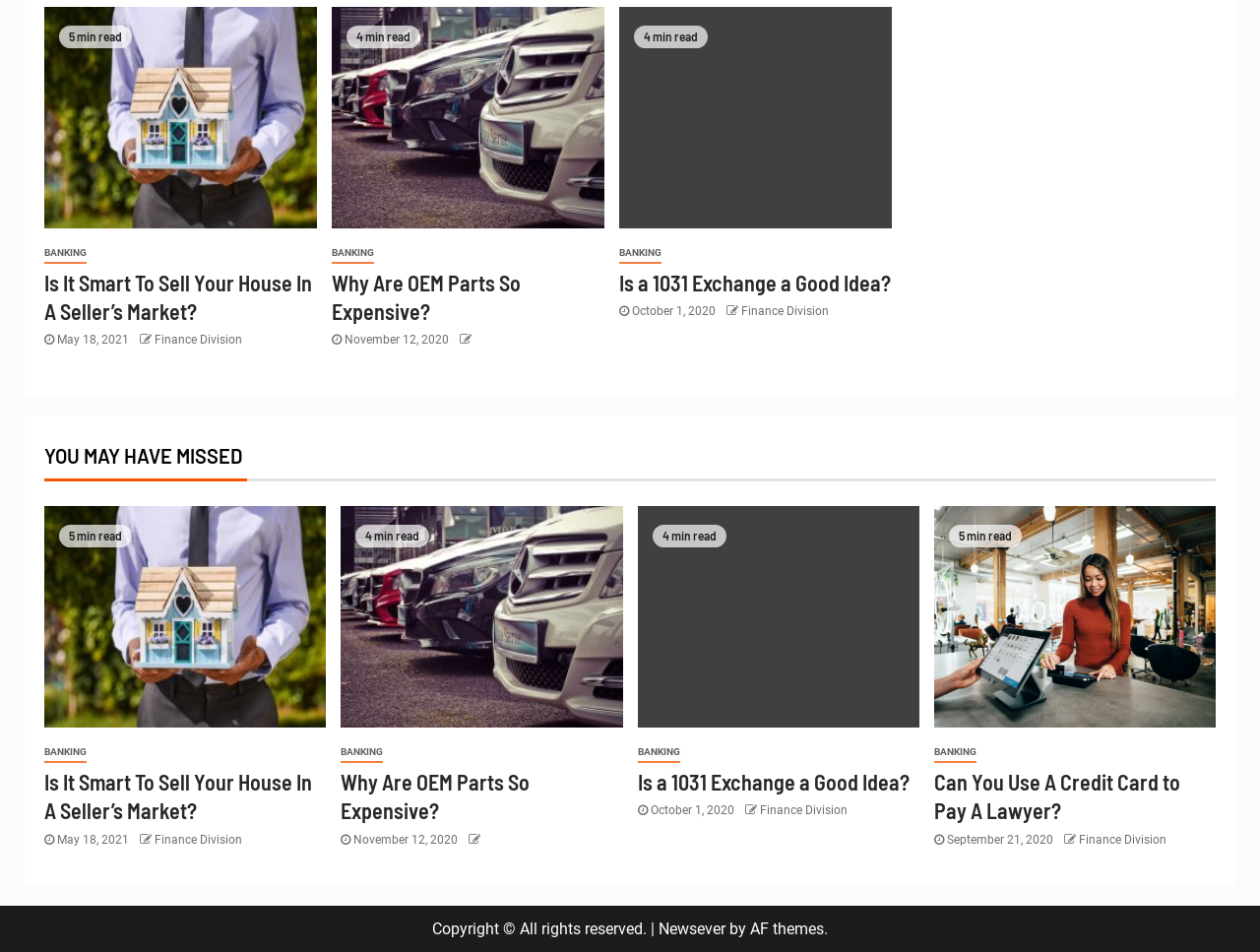What is the copyright information at the bottom of the webpage? From the image, respond with a single word or brief phrase.

Copyright © All rights reserved.